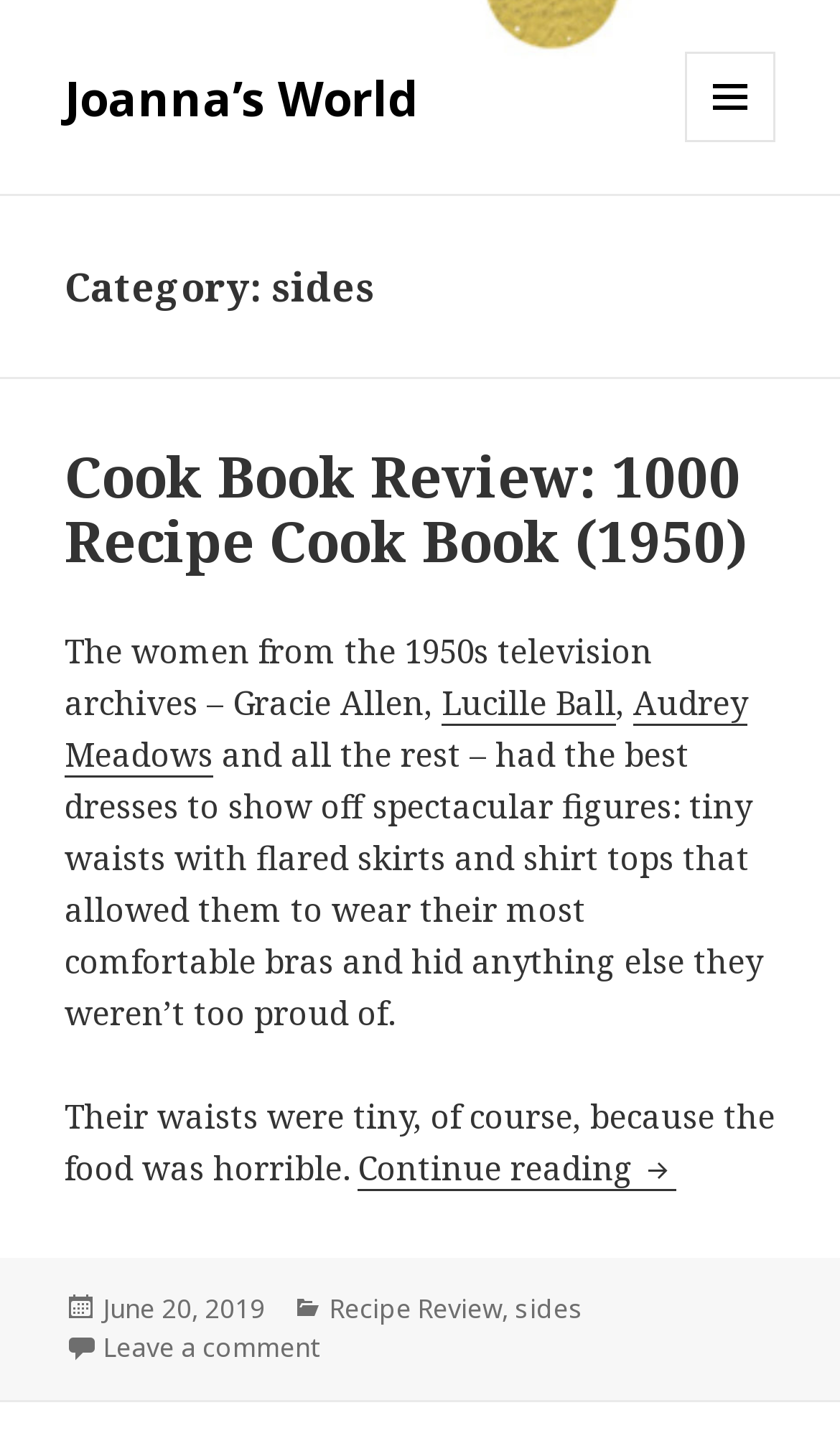Please identify the bounding box coordinates of the element that needs to be clicked to execute the following command: "go to Joanna's World". Provide the bounding box using four float numbers between 0 and 1, formatted as [left, top, right, bottom].

[0.077, 0.045, 0.497, 0.089]